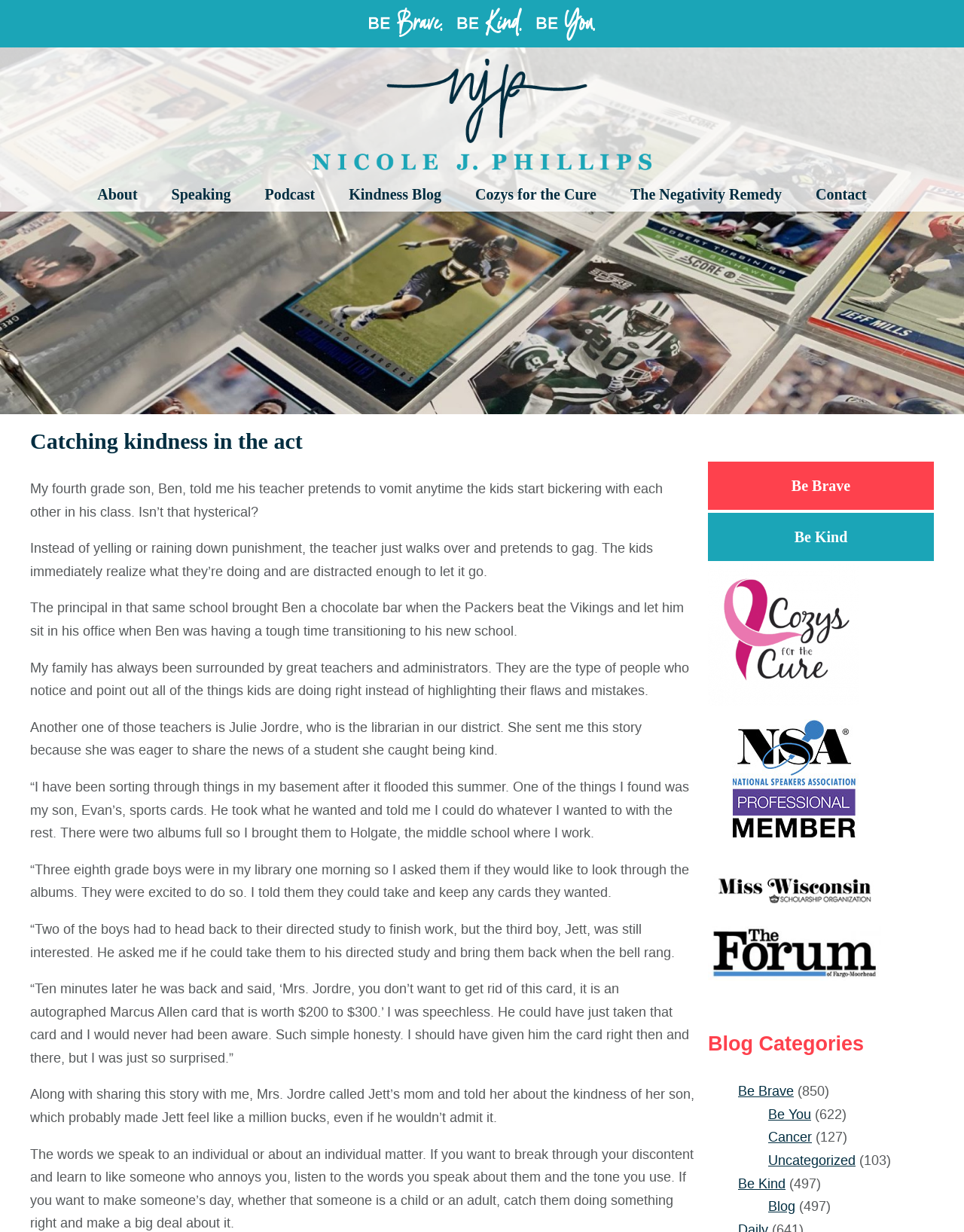Specify the bounding box coordinates of the element's region that should be clicked to achieve the following instruction: "Read the Kindness Blog". The bounding box coordinates consist of four float numbers between 0 and 1, in the format [left, top, right, bottom].

[0.346, 0.144, 0.473, 0.172]